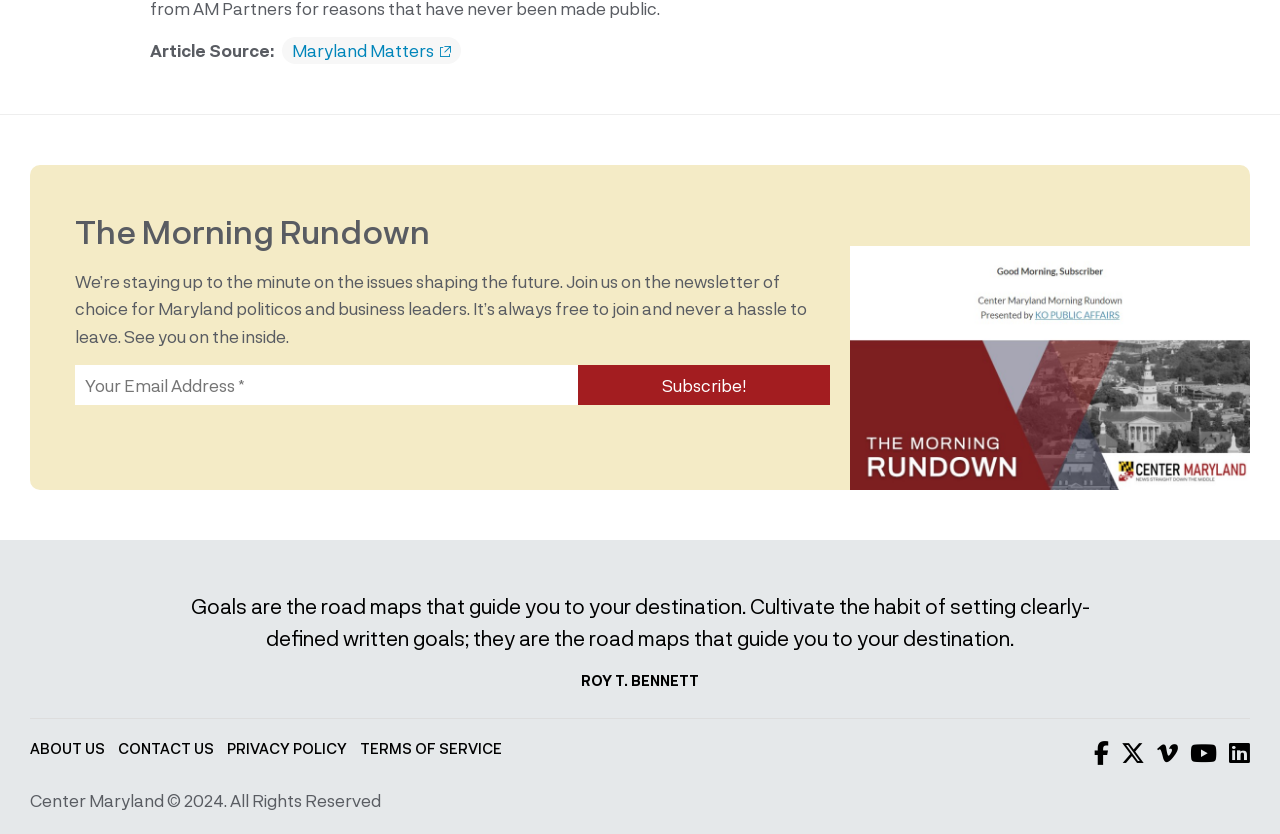Return the bounding box coordinates of the UI element that corresponds to this description: "value="Subscribe!"". The coordinates must be given as four float numbers in the range of 0 and 1, [left, top, right, bottom].

[0.452, 0.437, 0.648, 0.485]